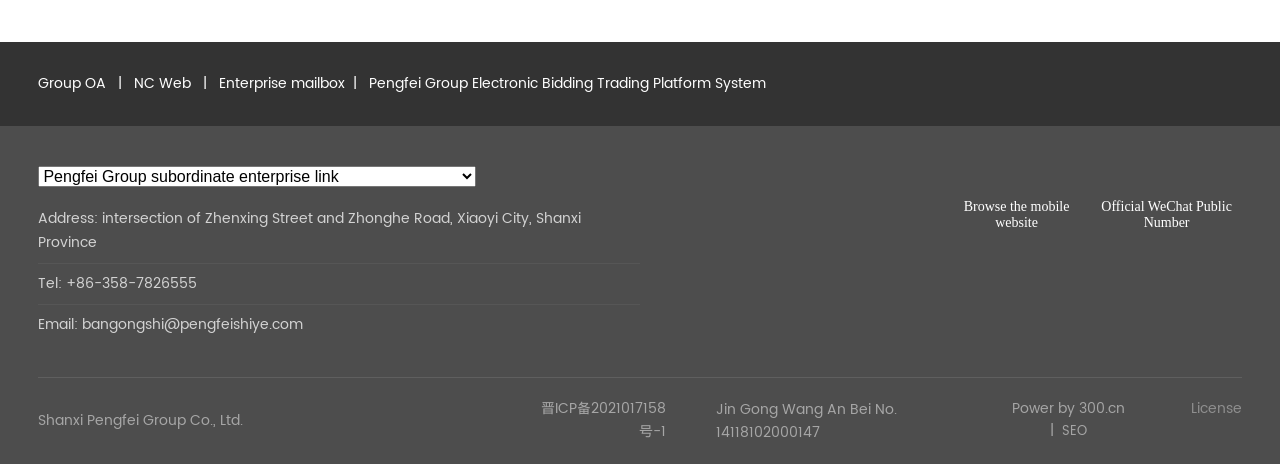What is the company name?
Please give a well-detailed answer to the question.

I found the company name by looking at the StaticText element with the text 'Shanxi Pengfei Group Co., Ltd.' located at the bottom of the webpage.